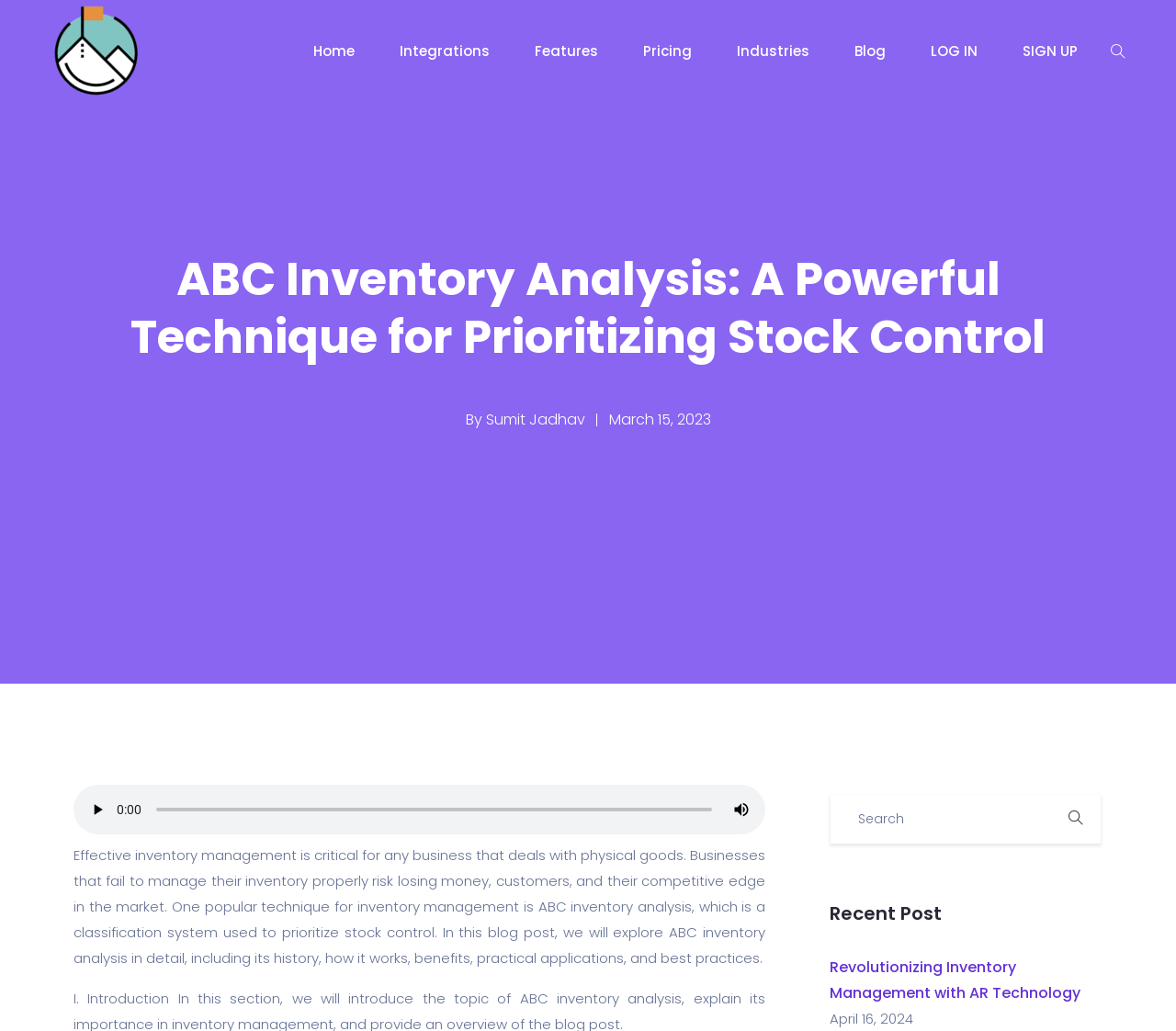What is the date of this blog post?
Using the information presented in the image, please offer a detailed response to the question.

The date of this blog post is March 15, 2023, as indicated by the link 'March 15, 2023' below the title of the blog post.